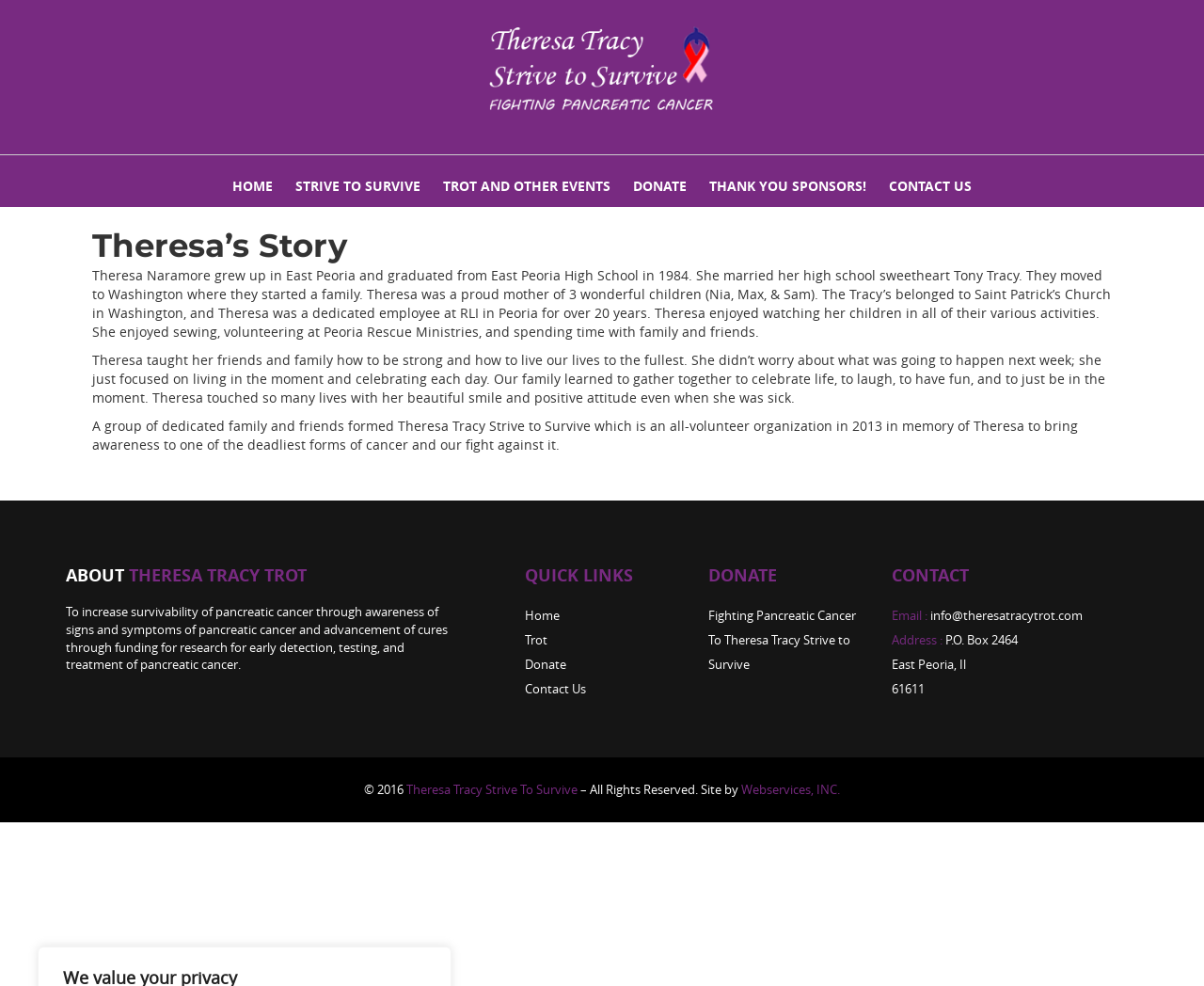Given the element description "2 months ago" in the screenshot, predict the bounding box coordinates of that UI element.

None